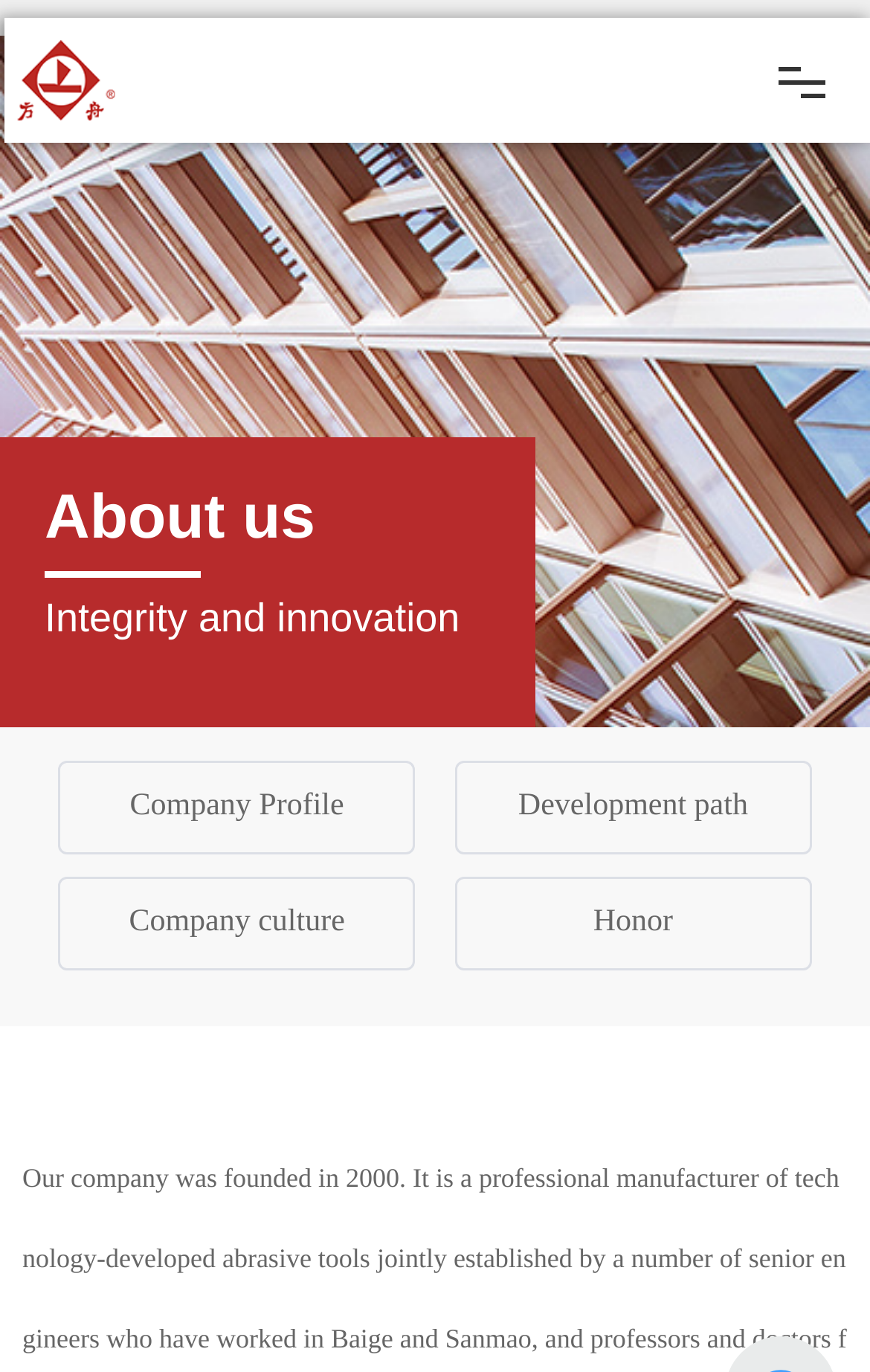Identify the bounding box coordinates of the clickable region required to complete the instruction: "View the Company Profile". The coordinates should be given as four float numbers within the range of 0 and 1, i.e., [left, top, right, bottom].

[0.149, 0.576, 0.395, 0.6]